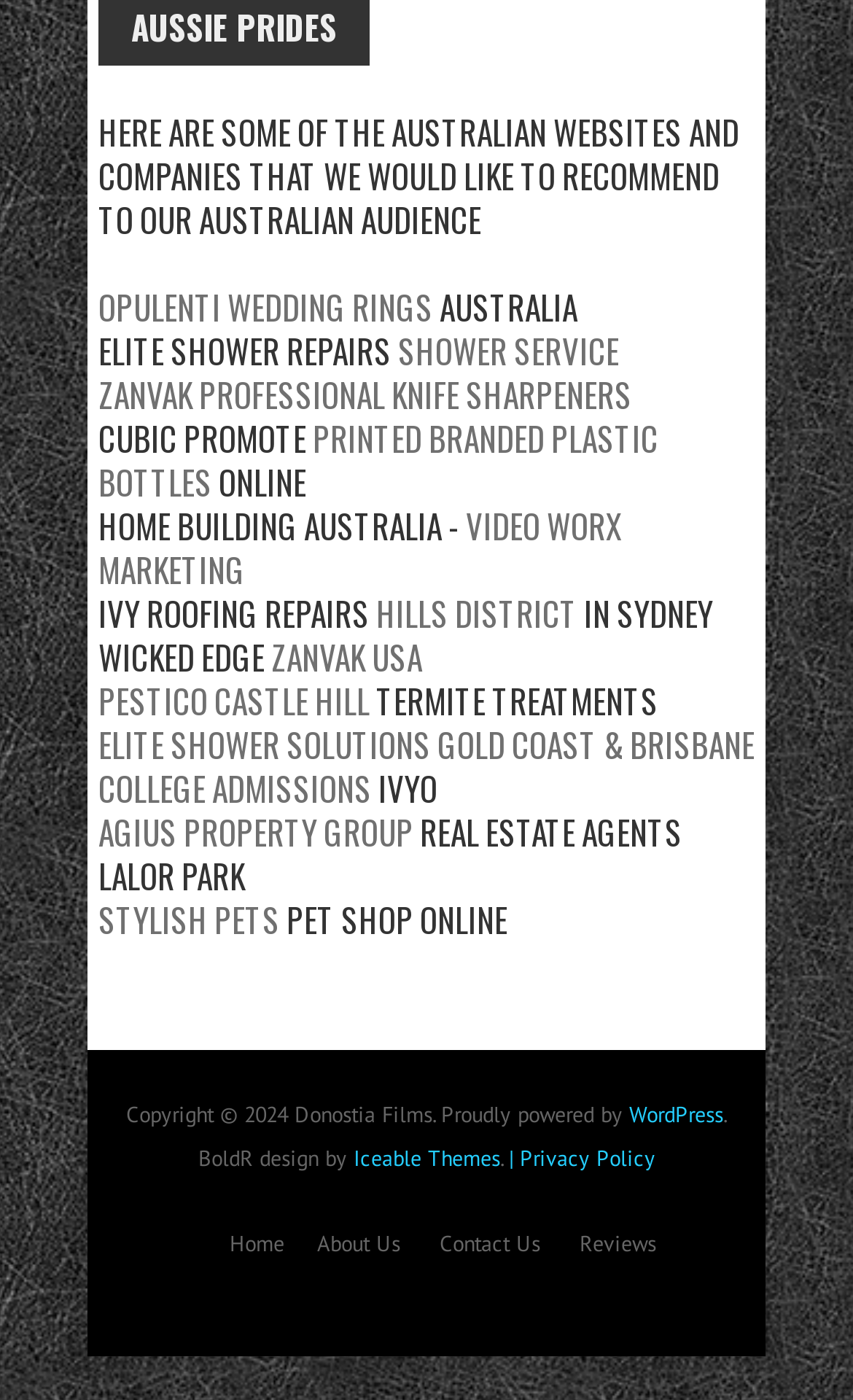Identify the bounding box coordinates of the area you need to click to perform the following instruction: "Check out WordPress".

[0.729, 0.786, 0.847, 0.806]